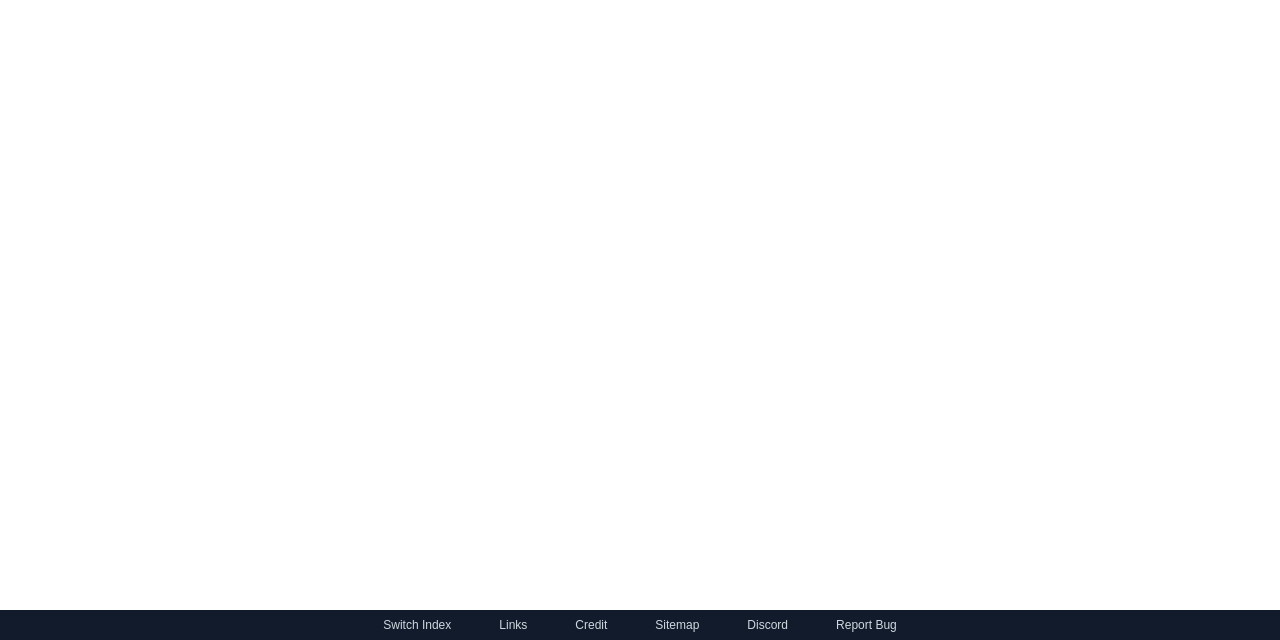Based on the element description Report Bug, identify the bounding box coordinates for the UI element. The coordinates should be in the format (top-left x, top-left y, bottom-right x, bottom-right y) and within the 0 to 1 range.

[0.653, 0.965, 0.701, 0.988]